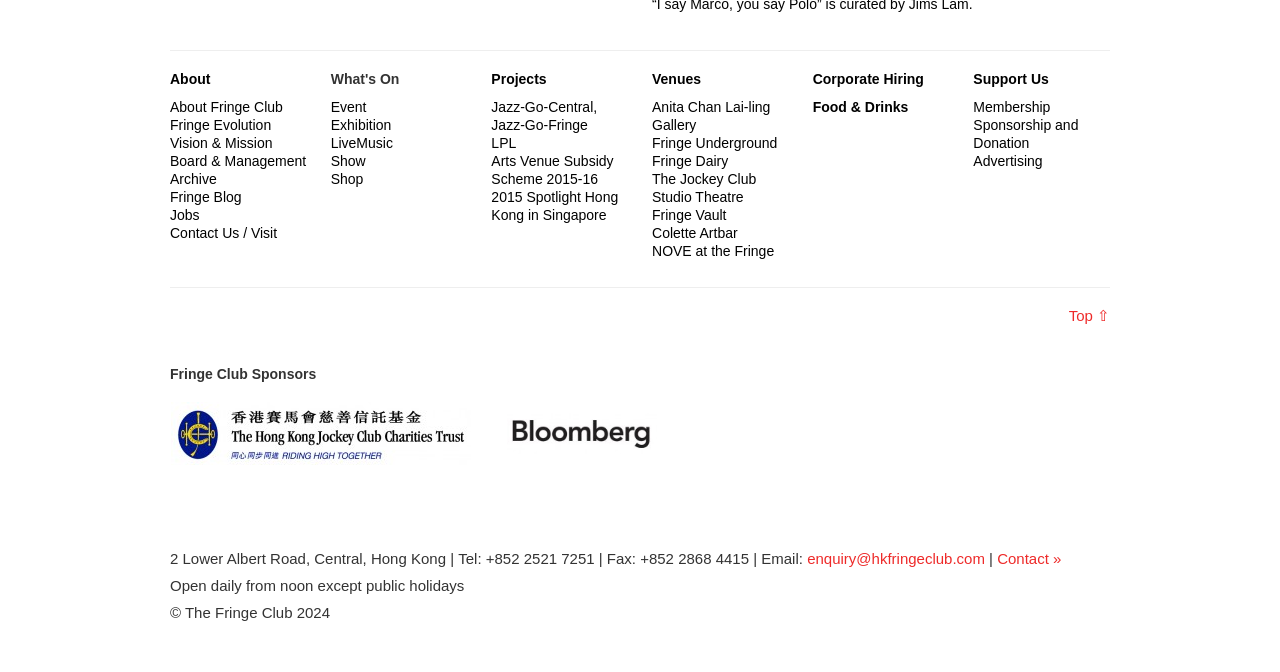Find the bounding box coordinates for the element that must be clicked to complete the instruction: "Learn about Fringe Evolution". The coordinates should be four float numbers between 0 and 1, indicated as [left, top, right, bottom].

[0.133, 0.175, 0.212, 0.198]